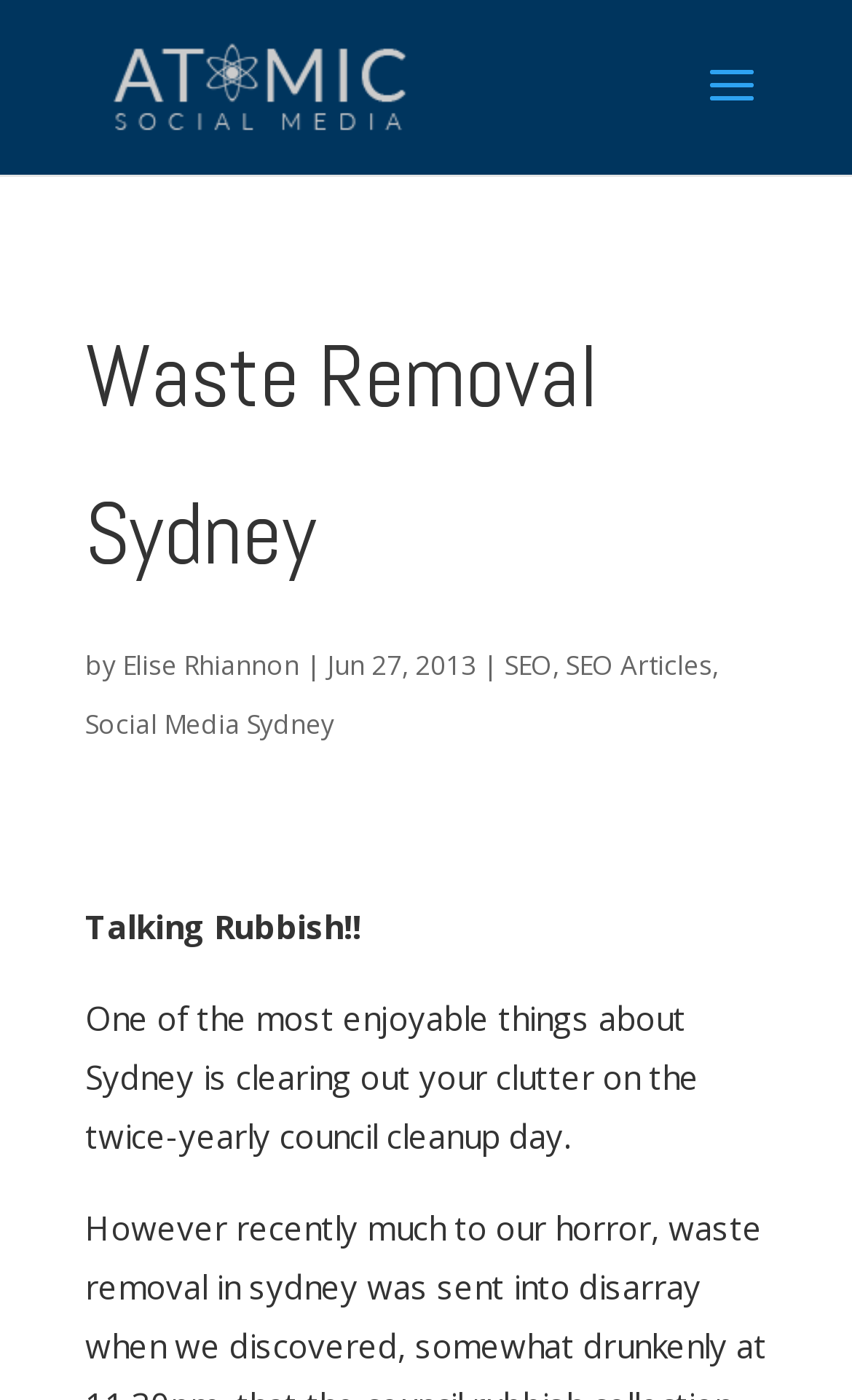Locate the primary headline on the webpage and provide its text.

Waste Removal Sydney